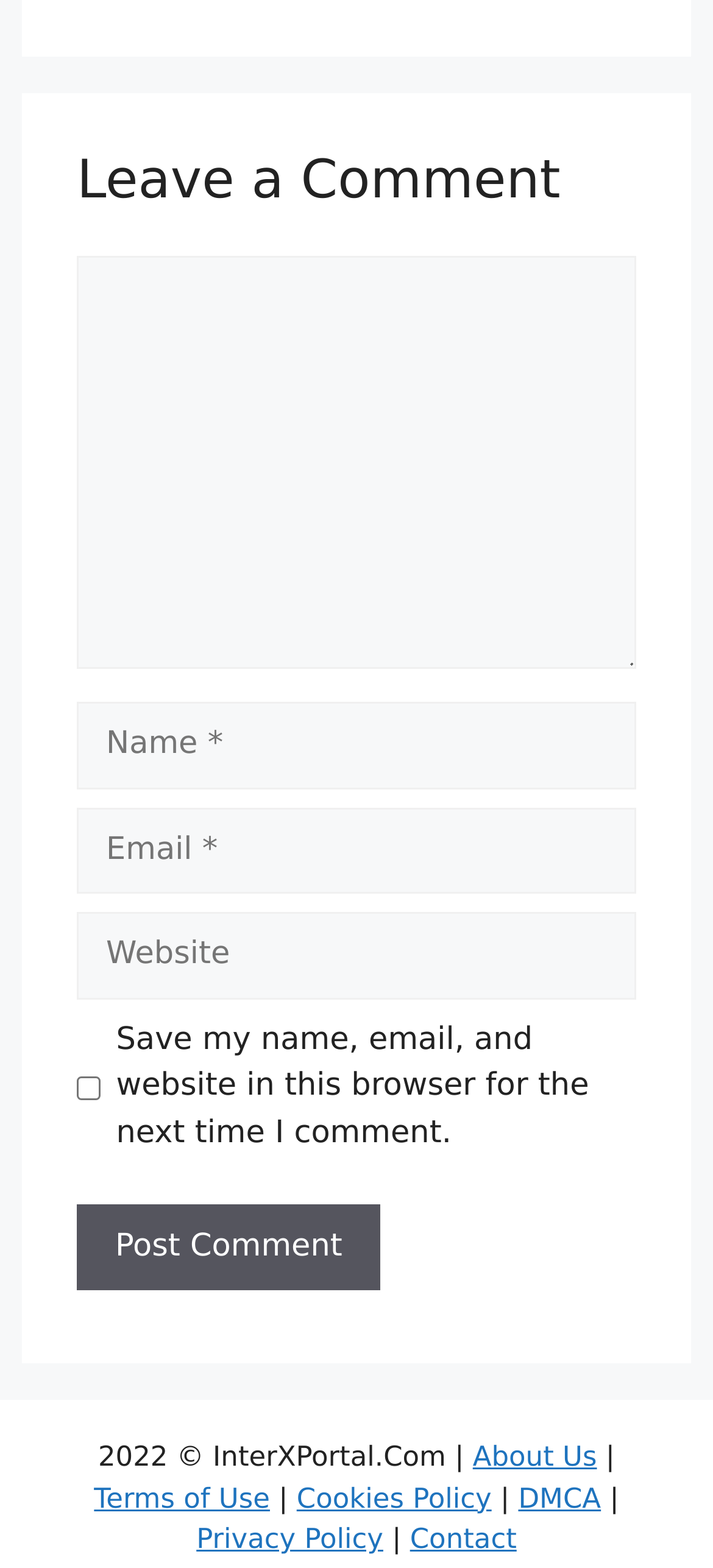Pinpoint the bounding box coordinates of the element you need to click to execute the following instruction: "Enter your email". The bounding box should be represented by four float numbers between 0 and 1, in the format [left, top, right, bottom].

[0.108, 0.515, 0.892, 0.57]